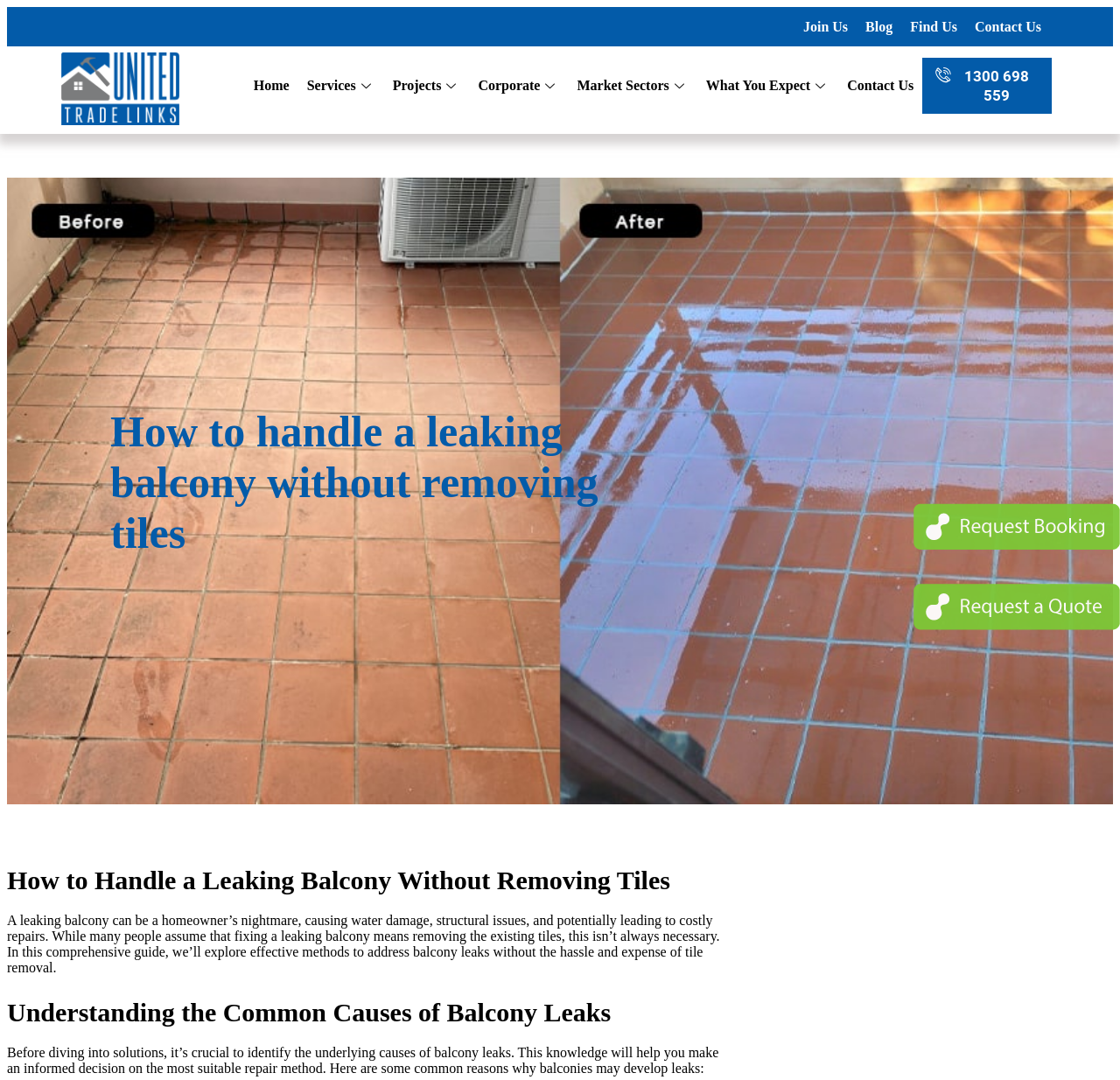Using a single word or phrase, answer the following question: 
How many navigation links are there?

9